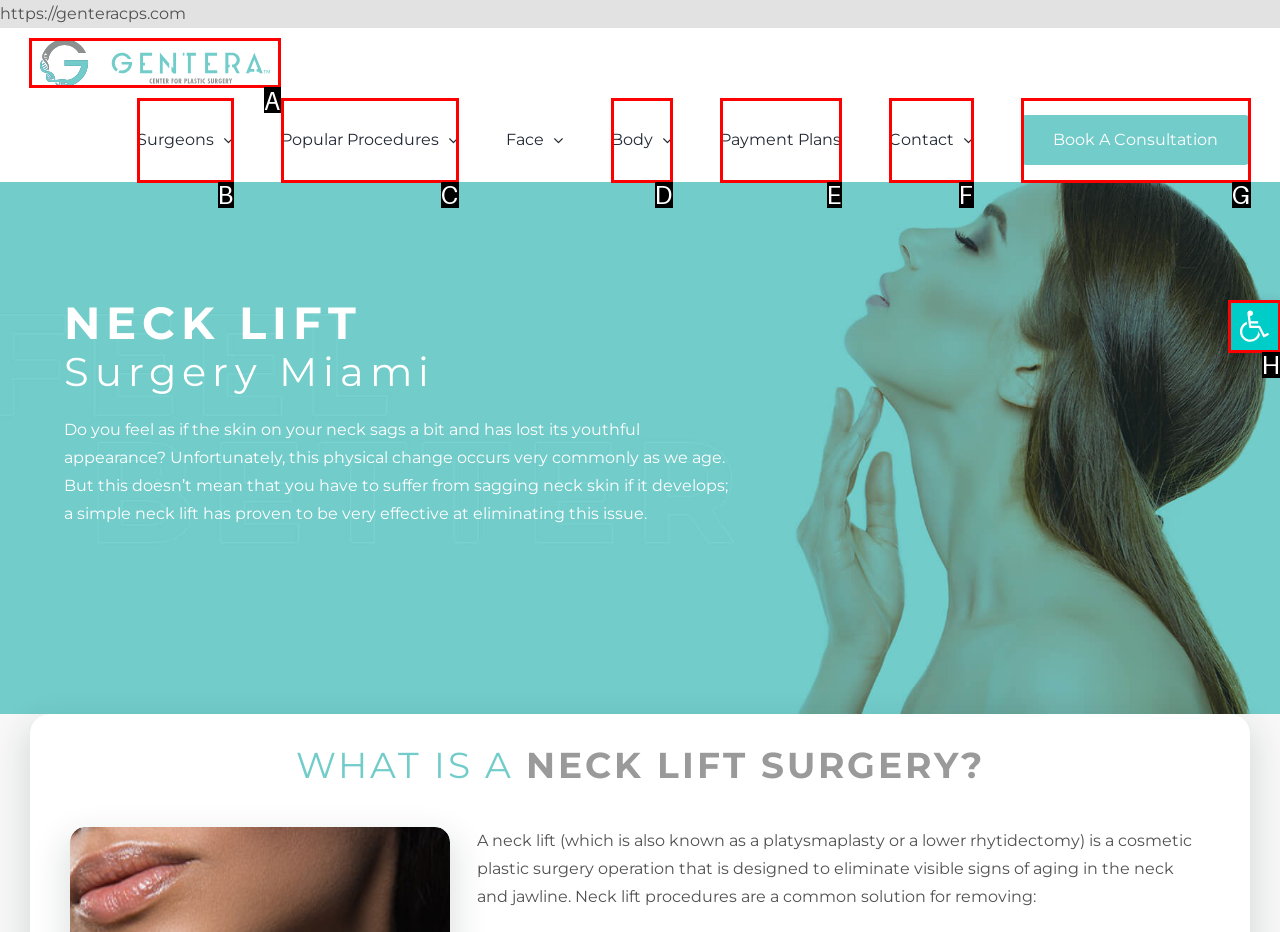Specify which element within the red bounding boxes should be clicked for this task: Click the Gentera Center for Plastic Surgery Logo Respond with the letter of the correct option.

A